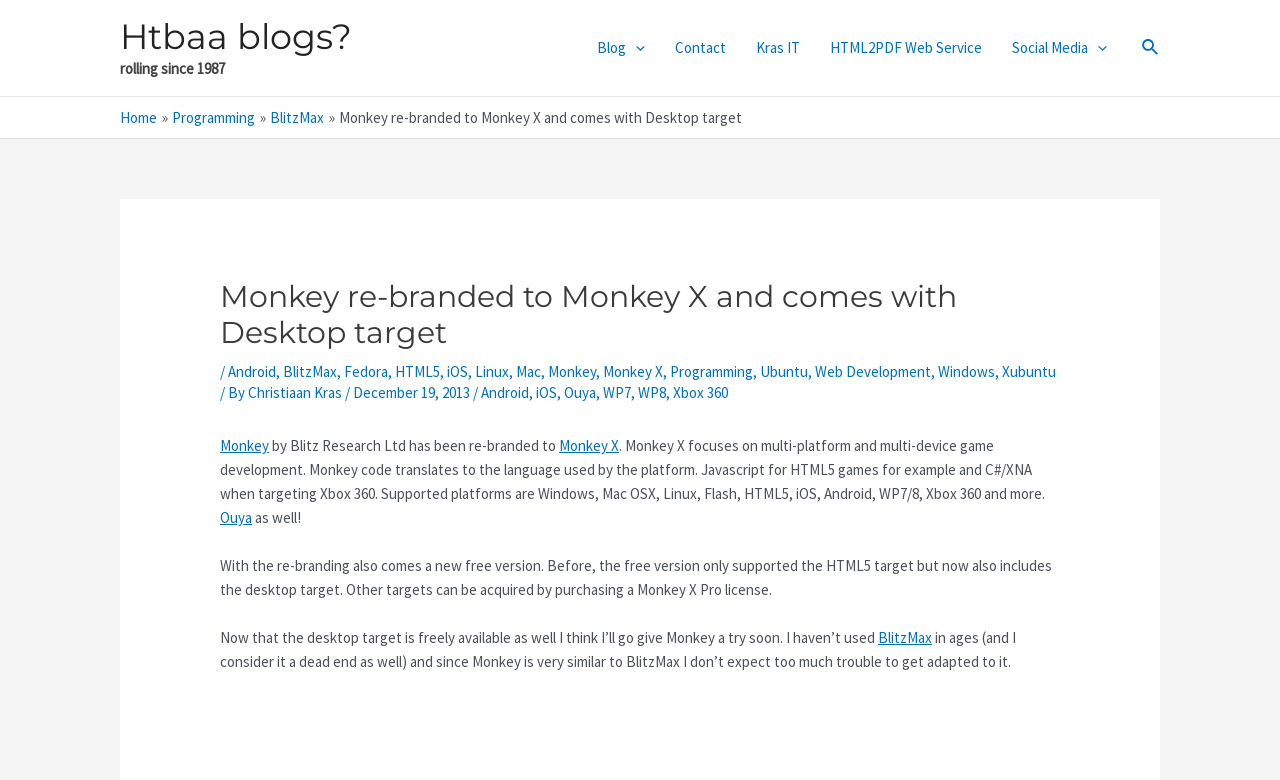Carefully observe the image and respond to the question with a detailed answer:
What platforms are supported by Monkey X?

The webpage lists the supported platforms as Windows, Mac OSX, Linux, Flash, HTML5, iOS, Android, WP7/8, Xbox 360, and more.